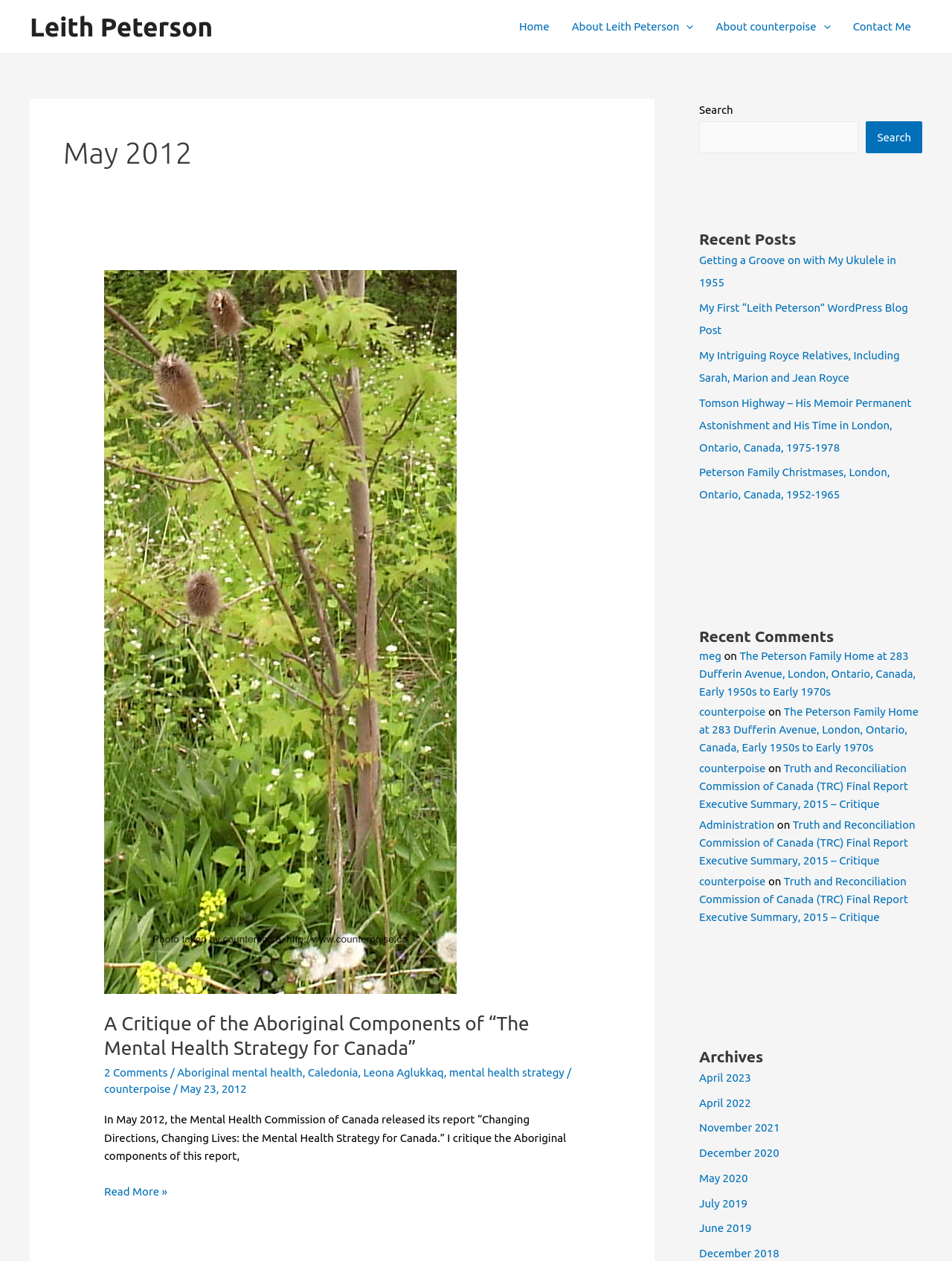Give a detailed account of the webpage.

This webpage is a blog post titled "May, 2012 - Leith Peterson". At the top, there is a link to "Leith Peterson" and a navigation menu with links to "Home", "About Leith Peterson", "About counterpoise", and "Contact Me". The navigation menu is located at the top right corner of the page.

Below the navigation menu, there is a heading "May 2012" followed by a link to an article titled "A Critique of the Aboriginal Components of “The Mental Health Strategy for Canada”". The article has a brief summary and a "Read More" link.

To the right of the article, there is a search bar with a search button. Below the search bar, there are three sections: "Recent Posts", "Recent Comments", and "Archives". The "Recent Posts" section lists five links to recent blog posts, while the "Recent Comments" section lists four comments with links to the corresponding articles. The "Archives" section lists links to blog posts from different months and years.

Throughout the page, there are several links to other articles and websites, including "counterpoise" and "Aboriginal mental health". There are also images of menu toggles and a search icon.